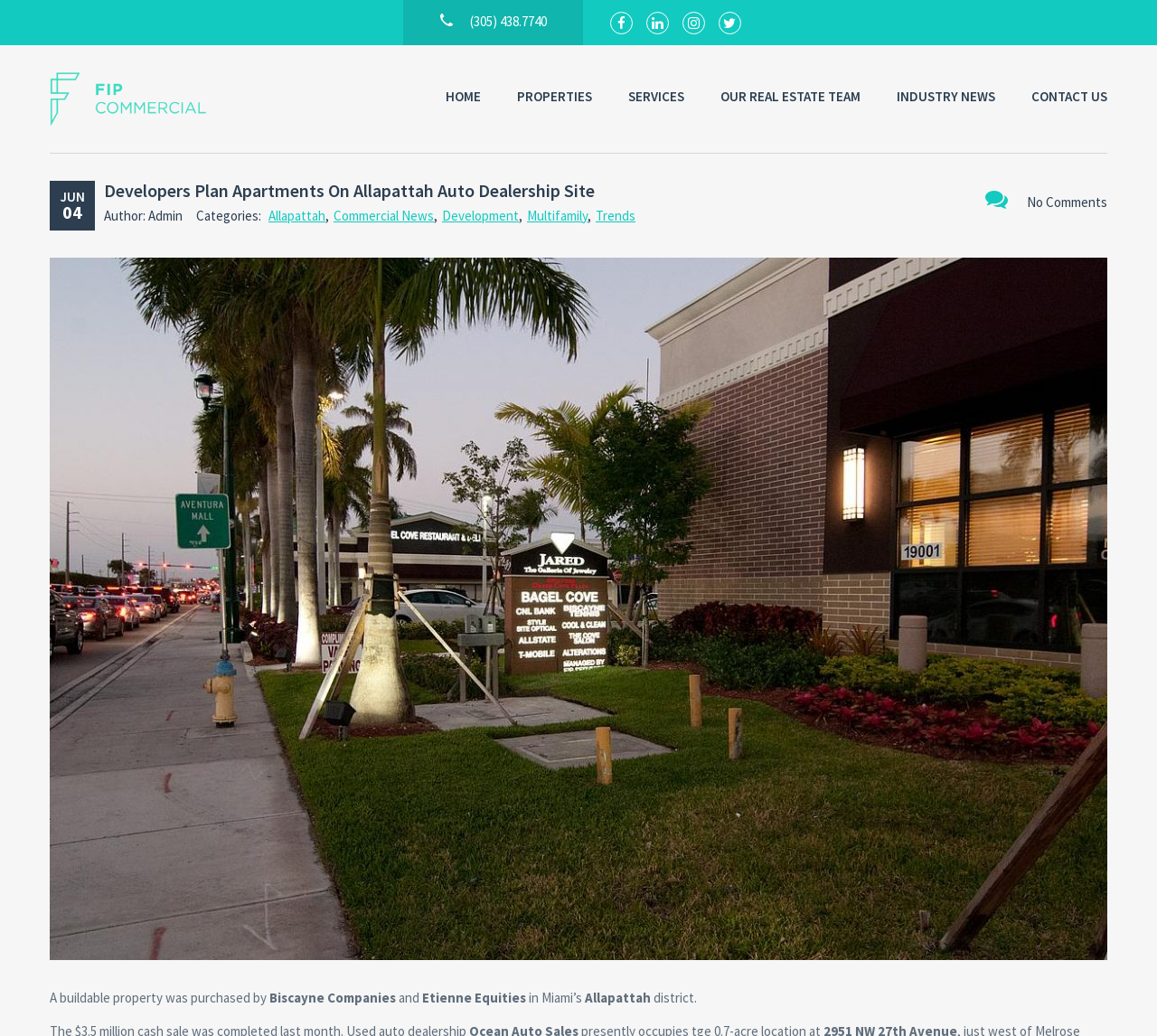Specify the bounding box coordinates of the element's area that should be clicked to execute the given instruction: "Call the phone number". The coordinates should be four float numbers between 0 and 1, i.e., [left, top, right, bottom].

[0.348, 0.0, 0.504, 0.027]